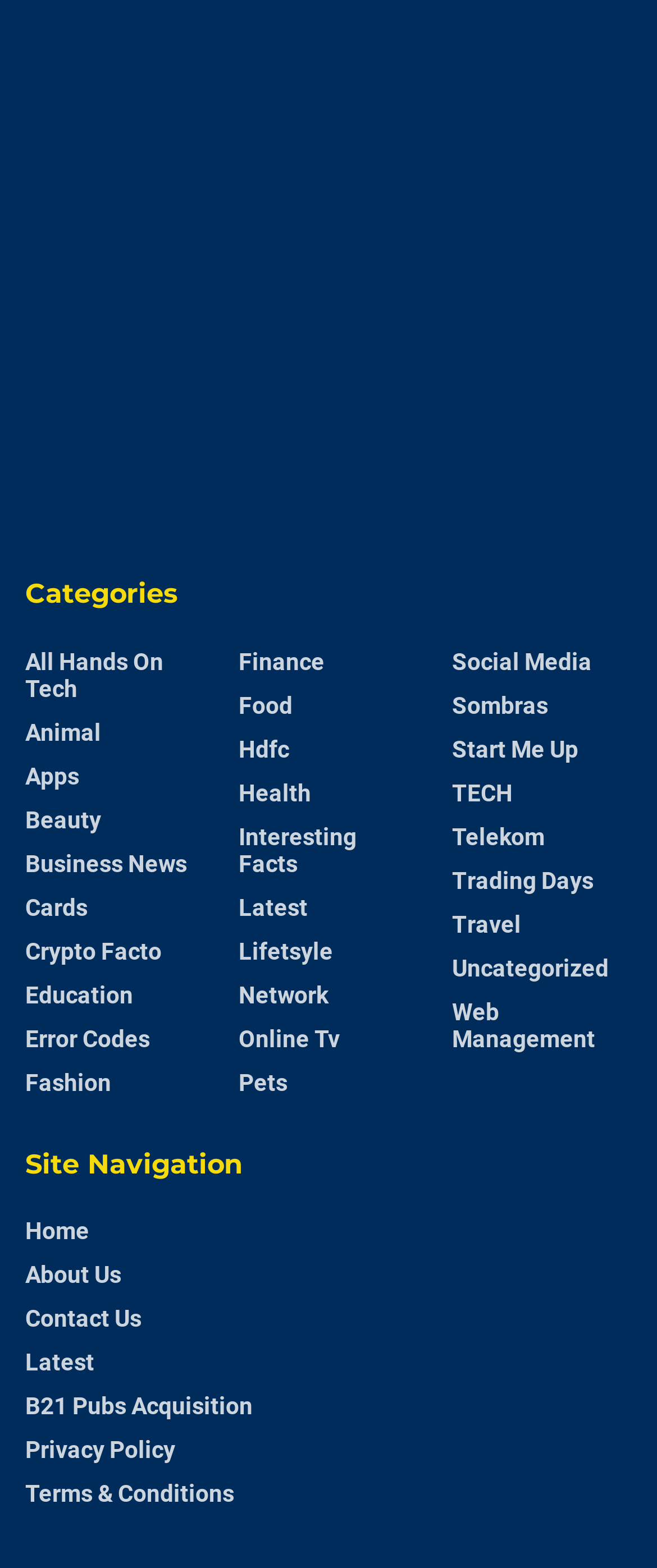Find the bounding box coordinates corresponding to the UI element with the description: "Terms & Conditions". The coordinates should be formatted as [left, top, right, bottom], with values as floats between 0 and 1.

[0.038, 0.944, 0.356, 0.961]